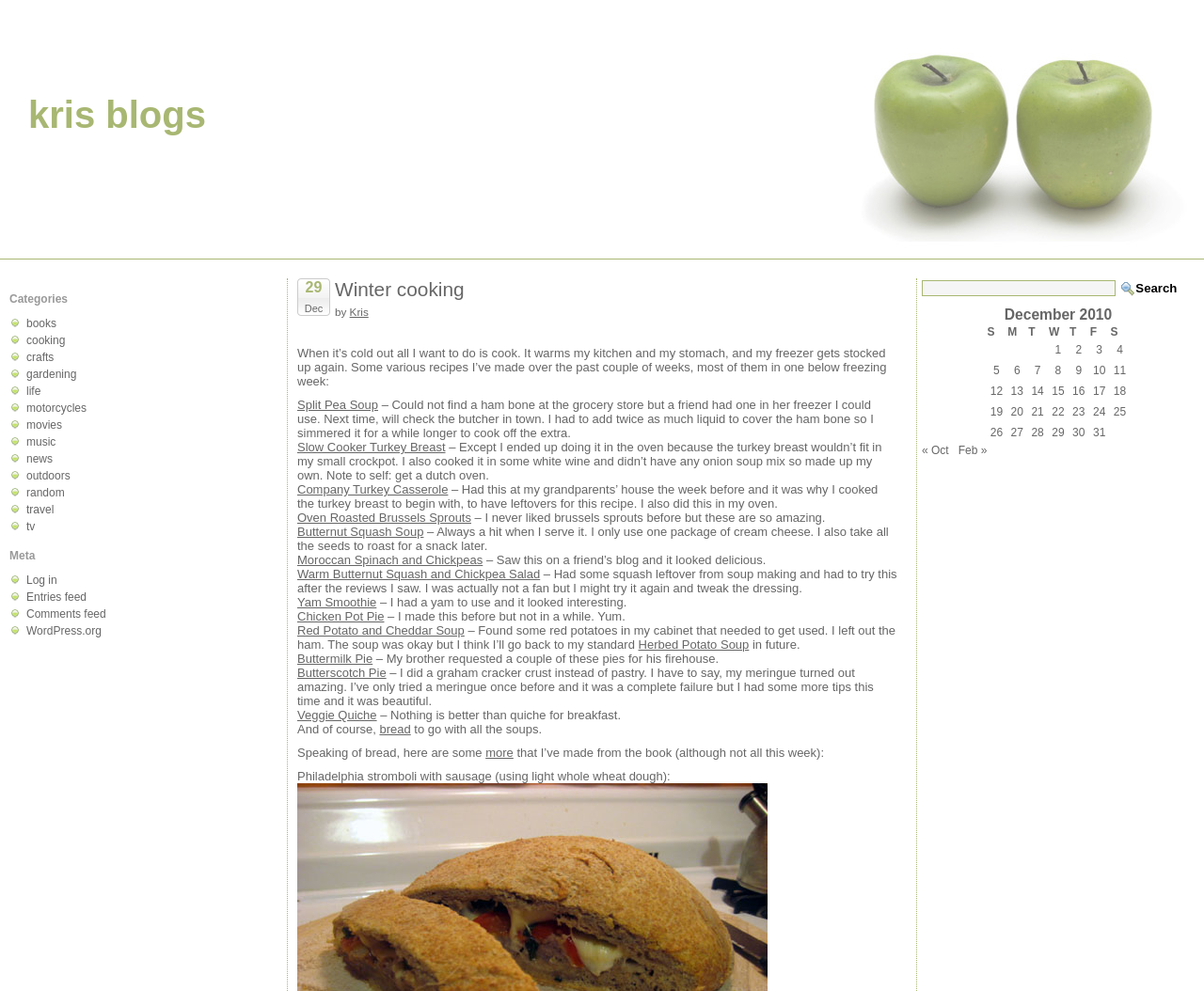Bounding box coordinates are to be given in the format (top-left x, top-left y, bottom-right x, bottom-right y). All values must be floating point numbers between 0 and 1. Provide the bounding box coordinate for the UI element described as: Red Potato and Cheddar Soup

[0.247, 0.629, 0.386, 0.643]